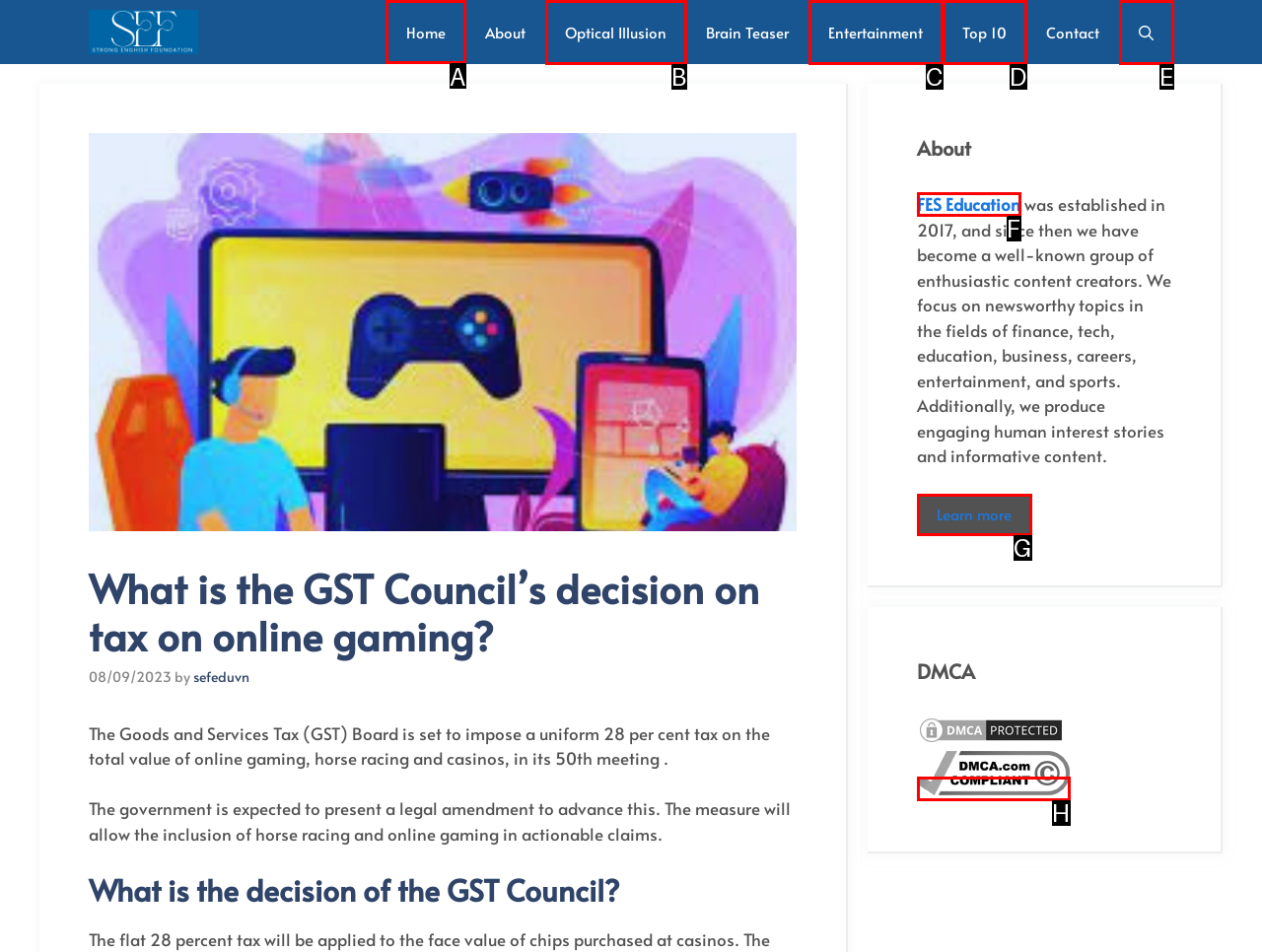Choose the HTML element that needs to be clicked for the given task: Click on the 'Home' link Respond by giving the letter of the chosen option.

A